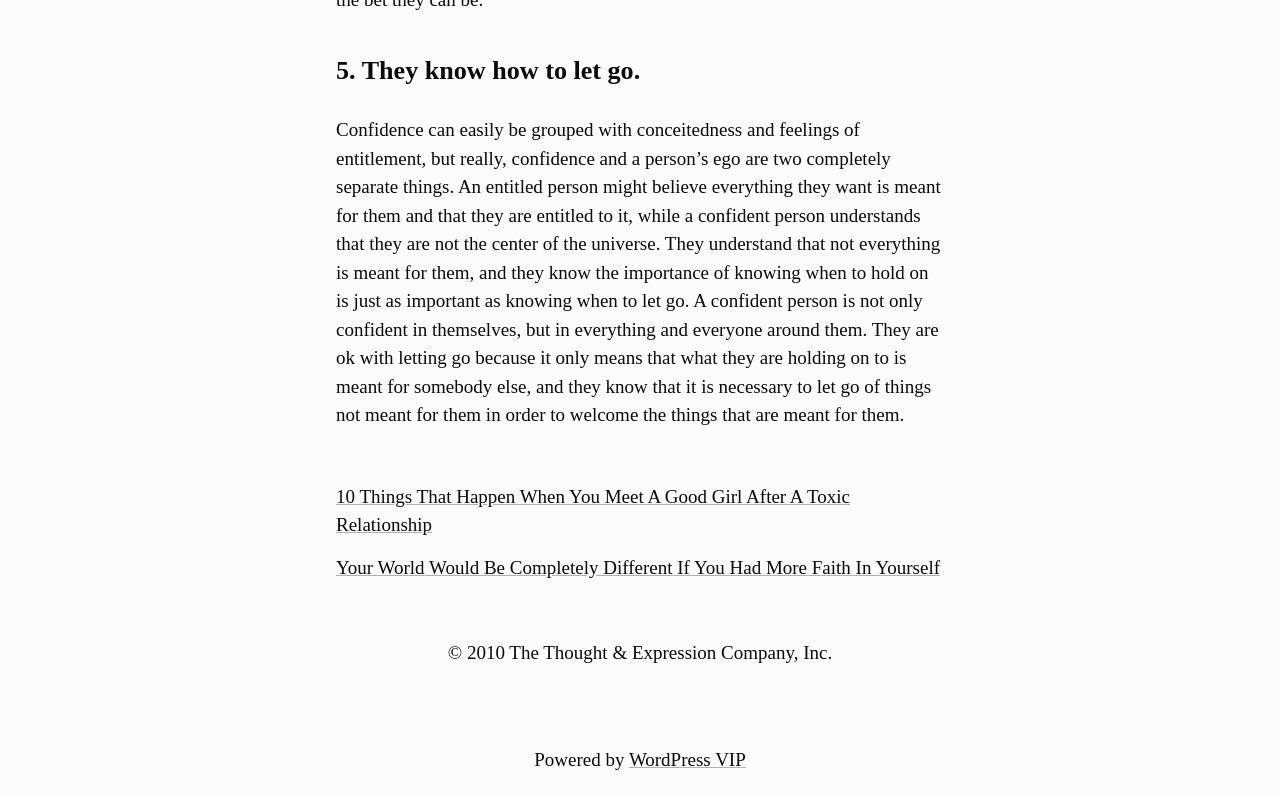How many links are in the post navigation section?
Answer the question based on the image using a single word or a brief phrase.

2